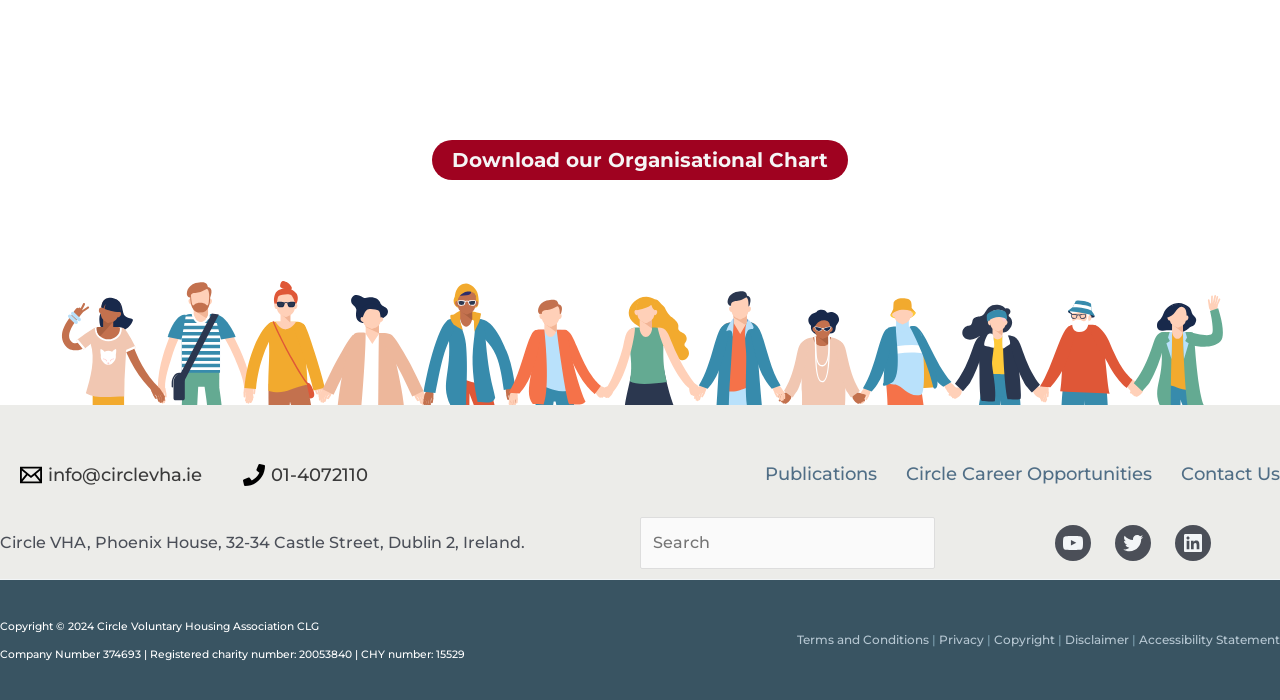Analyze the image and give a detailed response to the question:
What is the copyright year of Circle VHA?

I found the copyright year by looking at the StaticText element with the text 'Copyright © 2024 Circle Voluntary Housing Association CLG'.